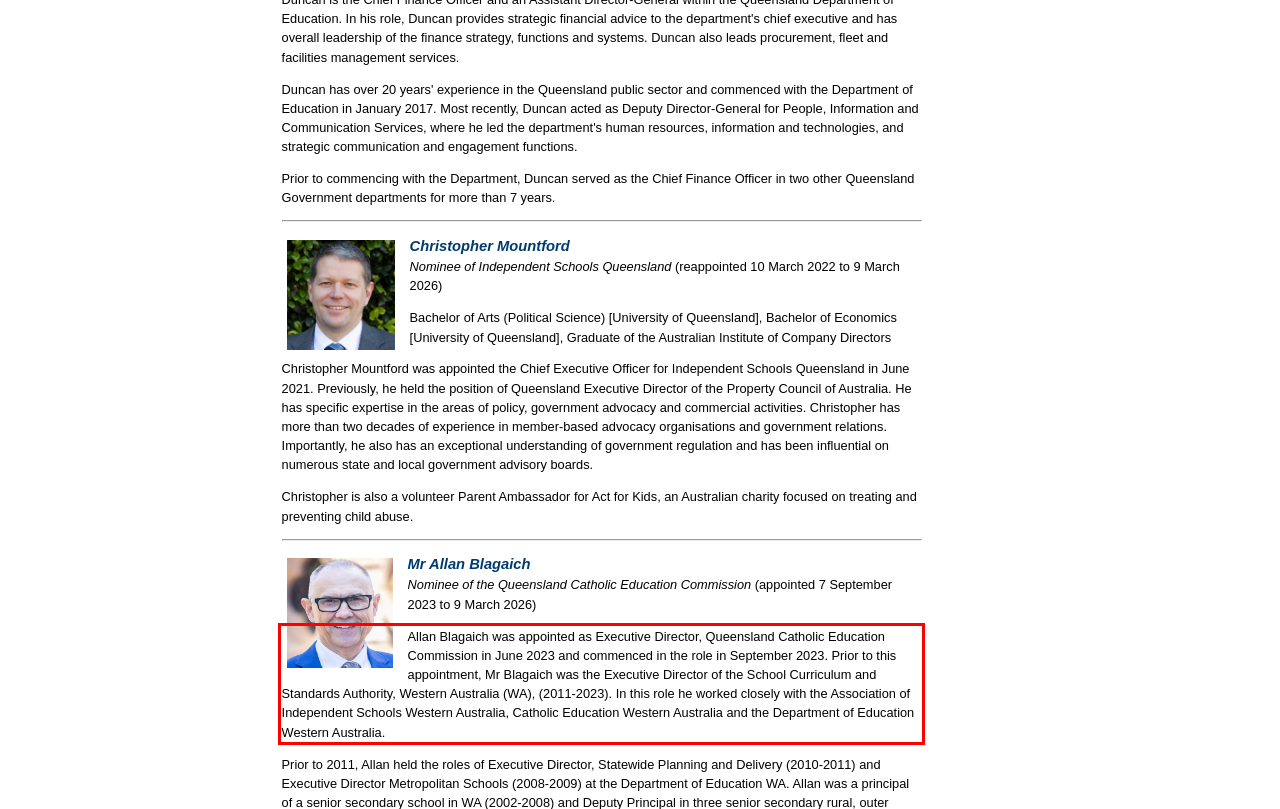In the screenshot of the webpage, find the red bounding box and perform OCR to obtain the text content restricted within this red bounding box.

Allan Blagaich was appointed as Executive Director, Queensland Catholic Education Commission in June 2023 and commenced in the role in September 2023. Prior to this appointment, Mr Blagaich was the Executive Director of the School Curriculum and Standards Authority, Western Australia (WA), (2011-2023). In this role he worked closely with the Association of Independent Schools Western Australia, Catholic Education Western Australia and the Department of Education Western Australia.